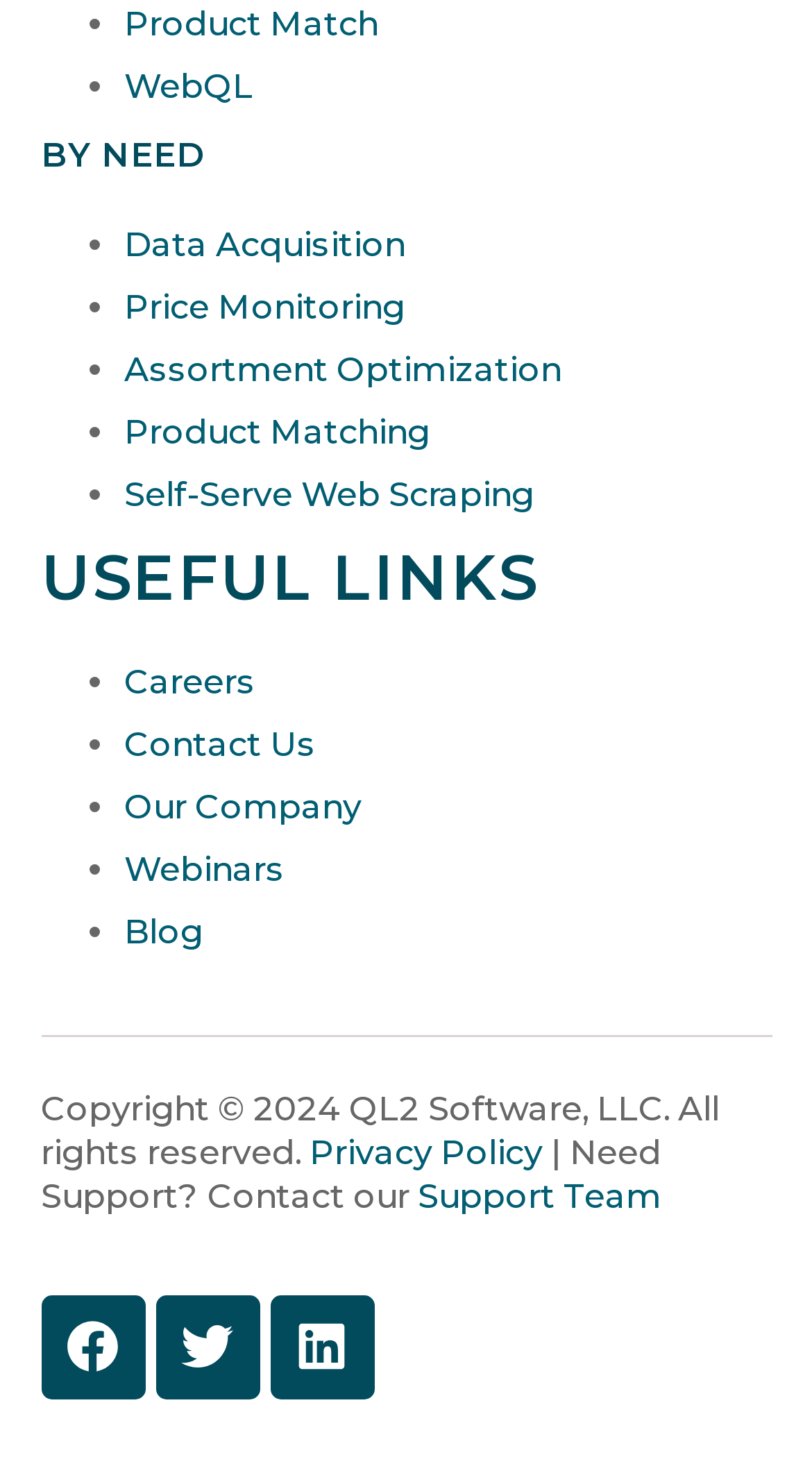Respond concisely with one word or phrase to the following query:
What is the first link in the 'BY NEED' section?

Product Match